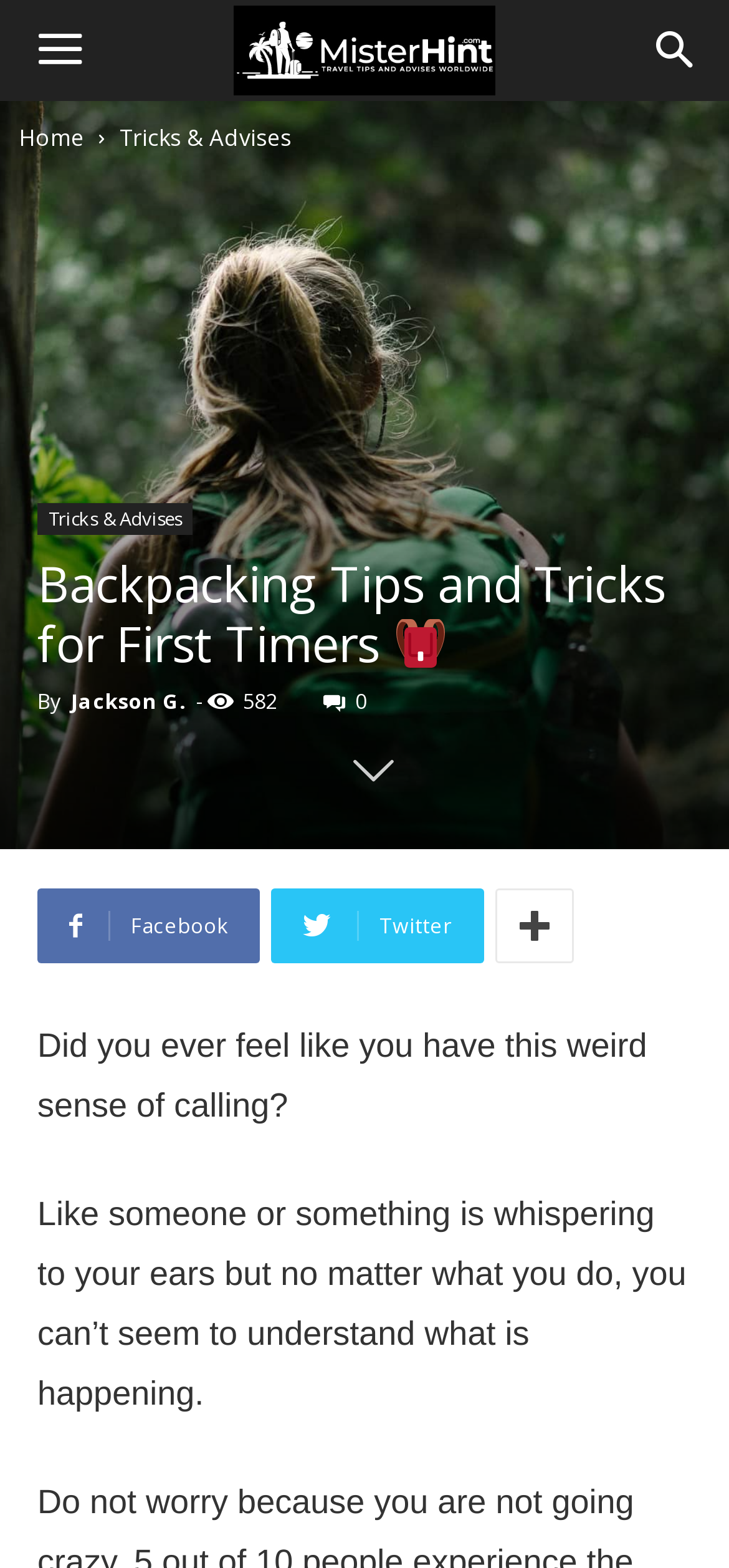Please provide a detailed answer to the question below by examining the image:
What is the topic of the article?

The topic of the article can be inferred from the heading 'Backpacking Tips and Tricks for First Timers' and the content of the article, which seems to be providing advice and guidance for first-time backpackers.